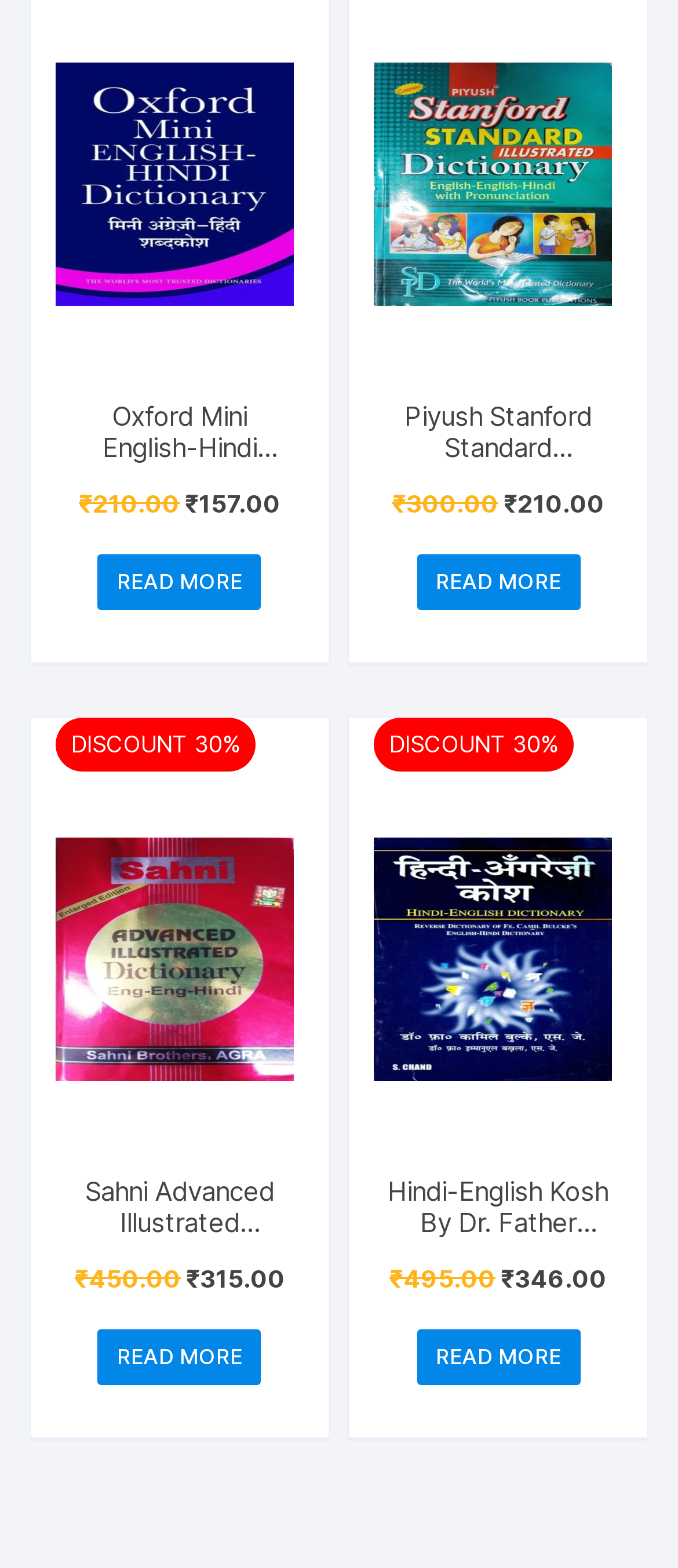Please identify the bounding box coordinates of the clickable region that I should interact with to perform the following instruction: "View details of Oxford Mini English-Hindi Dictionary". The coordinates should be expressed as four float numbers between 0 and 1, i.e., [left, top, right, bottom].

[0.097, 0.257, 0.433, 0.313]